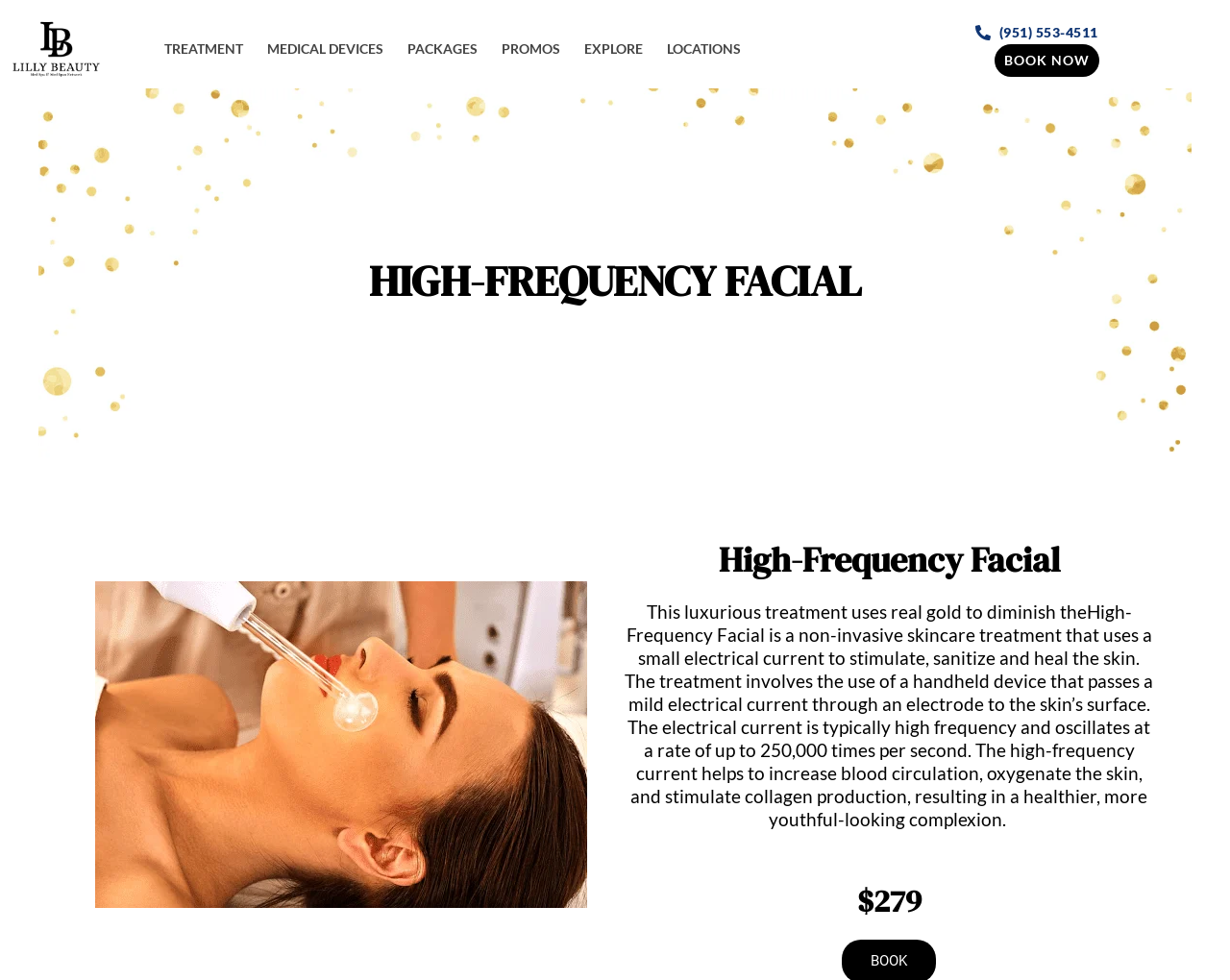Please provide a one-word or short phrase answer to the question:
What can be done on this website?

book an appointment